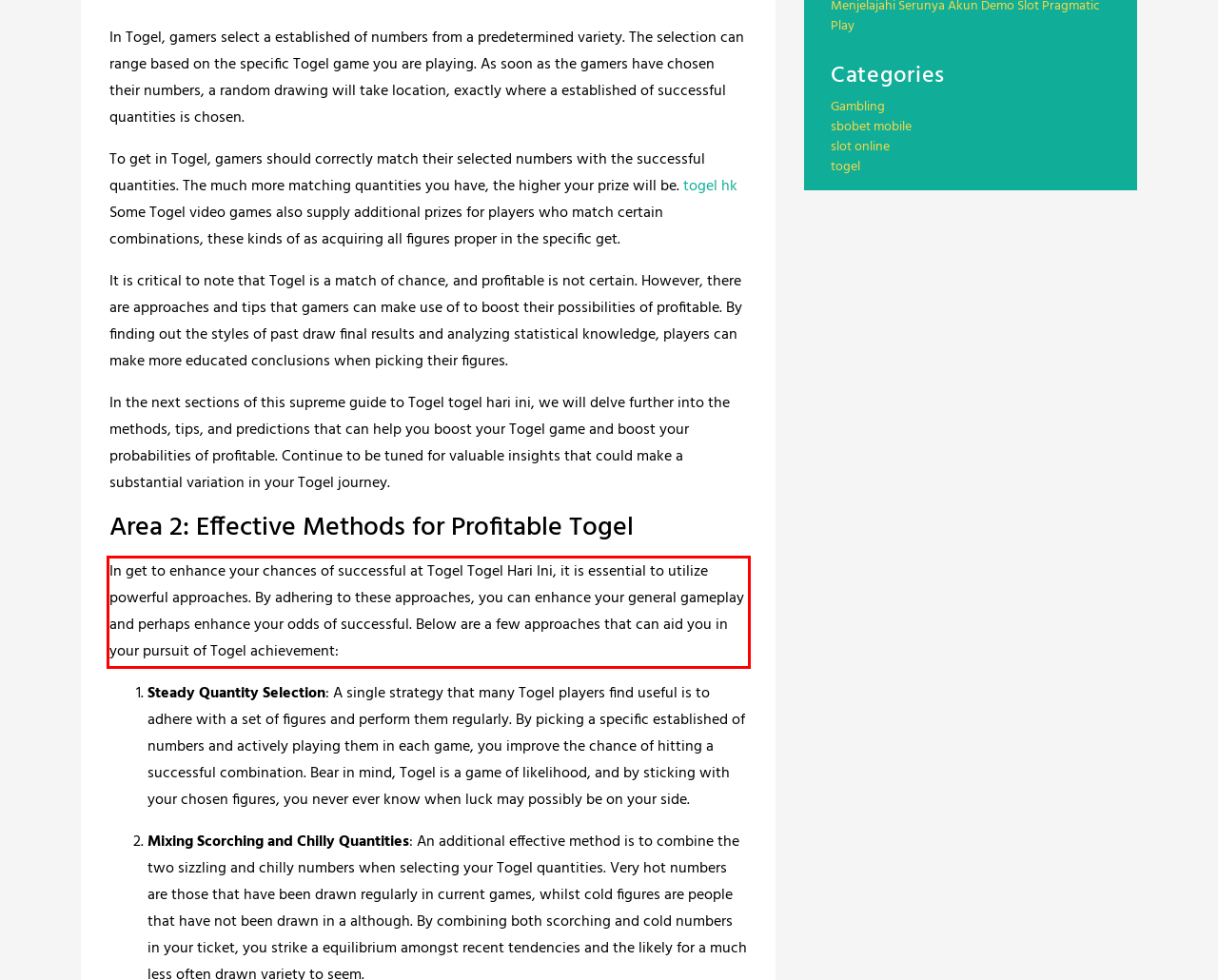Please examine the webpage screenshot containing a red bounding box and use OCR to recognize and output the text inside the red bounding box.

In get to enhance your chances of successful at Togel Togel Hari Ini, it is essential to utilize powerful approaches. By adhering to these approaches, you can enhance your general gameplay and perhaps enhance your odds of successful. Below are a few approaches that can aid you in your pursuit of Togel achievement: